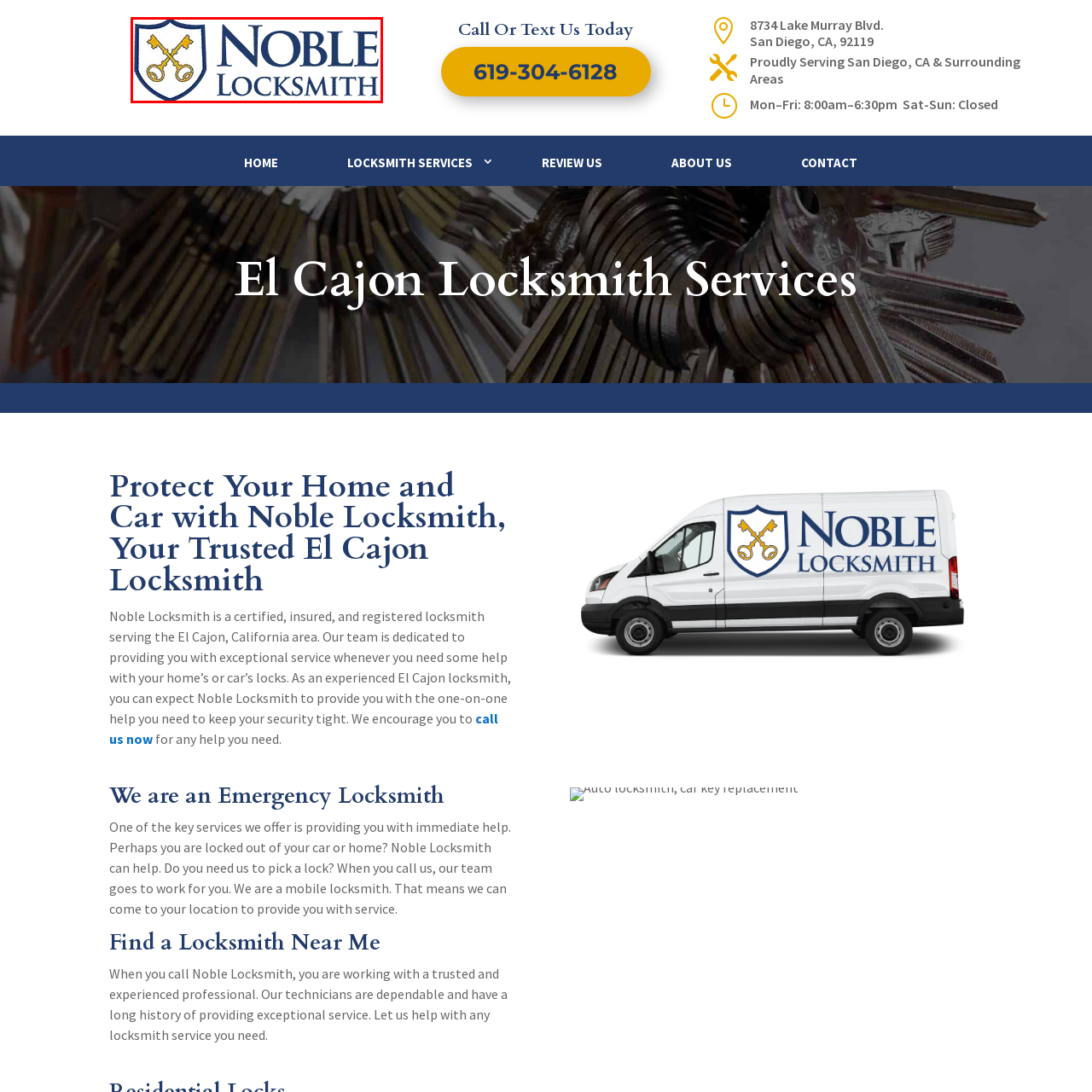Detail the features and elements seen in the red-circled portion of the image.

The image features the official logo of Noble Locksmith, a business based in San Diego, California. The logo is designed within a shield shape, prominently displaying two crossed keys, which symbolizes security and locksmith services. Below the shield, the name "NOBLE LOCKSMITH" is rendered in bold, professional typography, enhancing the brand's identity as a trusted provider of locksmith services in the El Cajon area. This logo effectively conveys the company's commitment to safety and reliability, making it easily recognizable for potential customers seeking local lock and key solutions.